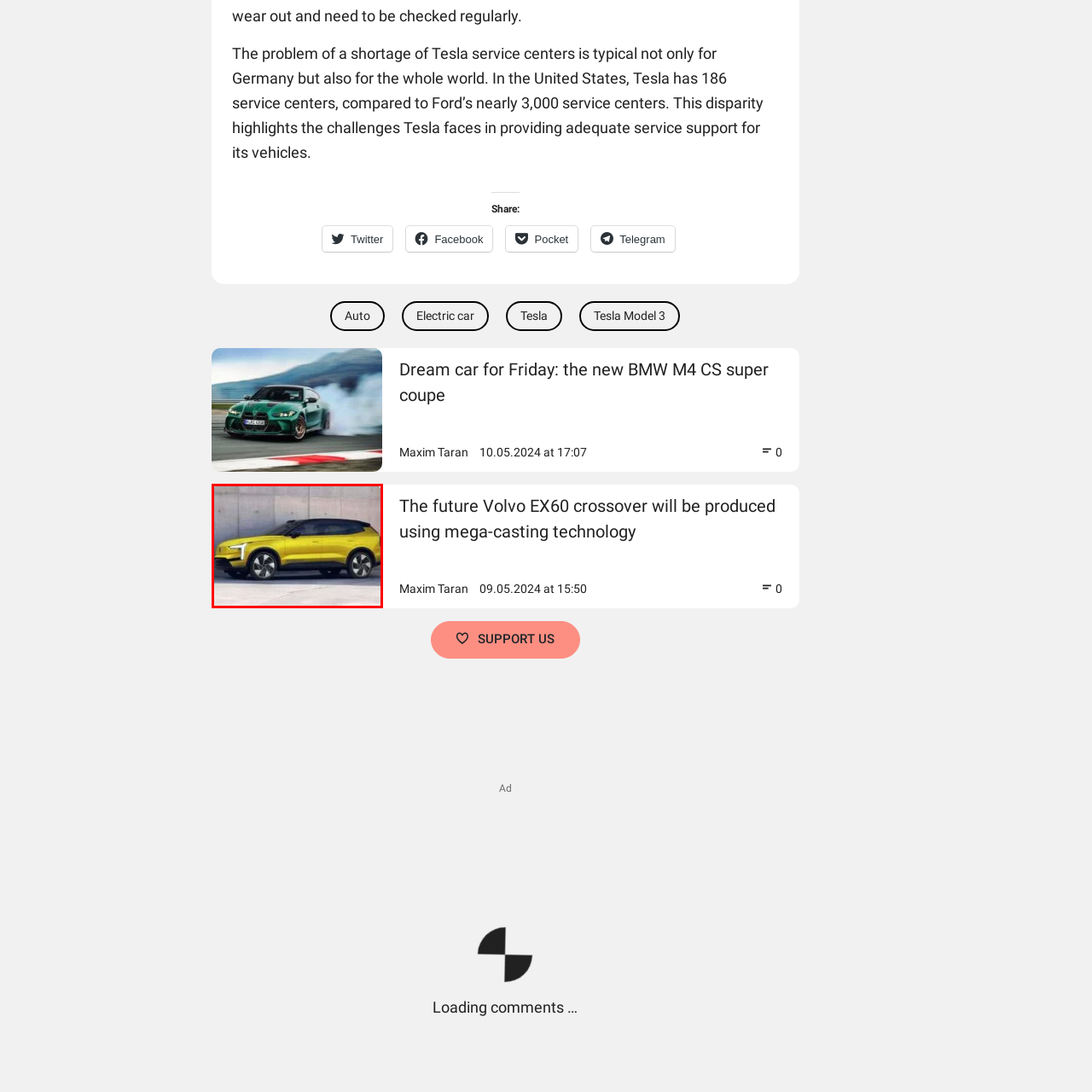Offer a detailed account of what is shown inside the red bounding box.

The image showcases the future Volvo EX60 crossover, featuring a vibrant yellow exterior. This sleek vehicle is designed to blend modern aesthetics with functionality, strategically showcasing its bold lines and distinct shape. With a smooth, aerodynamic profile, it embodies contemporary design while indicating the advanced technology and innovative features that Volvo is known for. The backdrop includes a minimalist concrete surface, complementing the car’s dynamic presence, highlighting its role as a forward-thinking model in Volvo's lineup, produced using cutting-edge mega-casting technology.